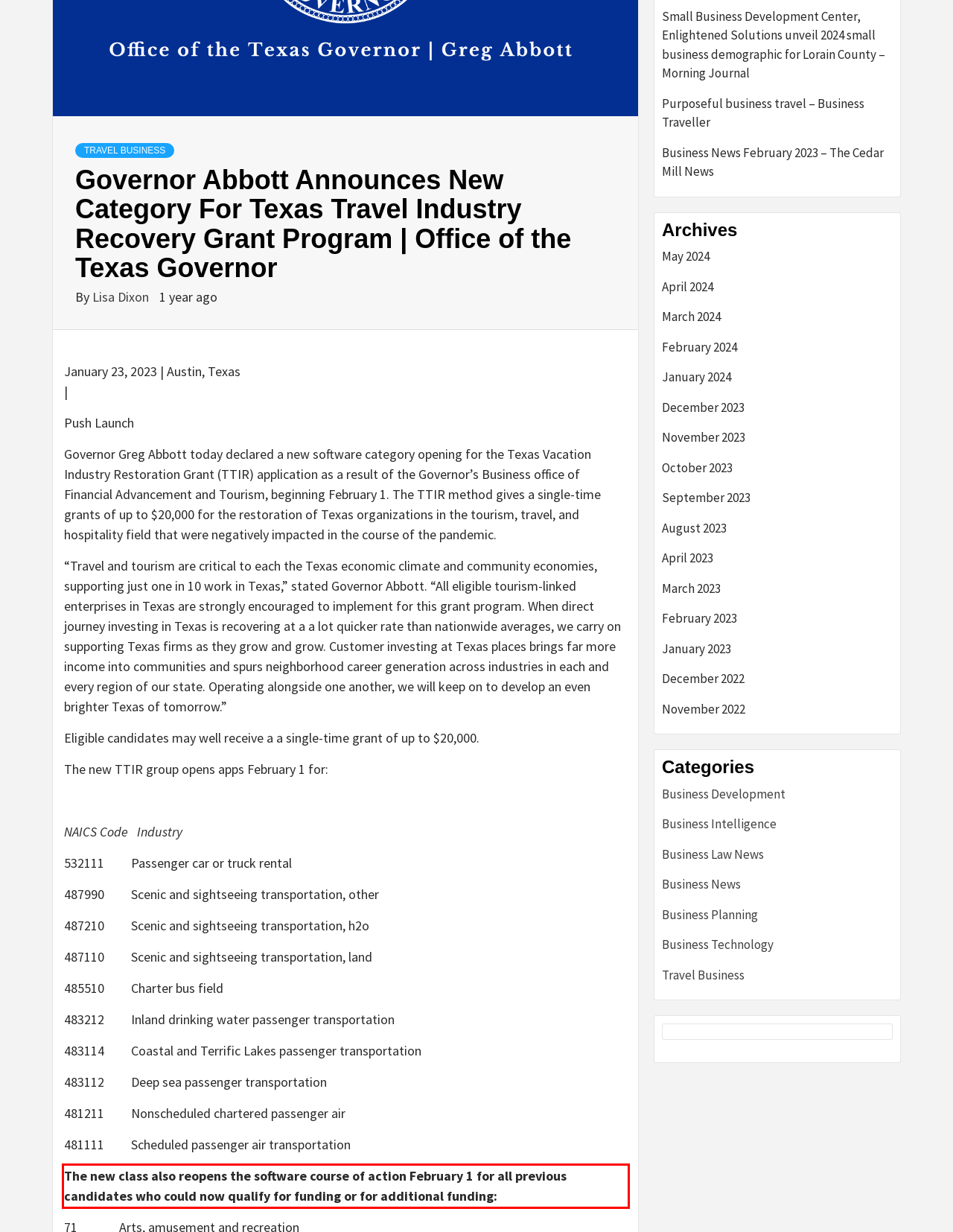You have a screenshot with a red rectangle around a UI element. Recognize and extract the text within this red bounding box using OCR.

The new class also reopens the software course of action February 1 for all previous candidates who could now qualify for funding or for additional funding: